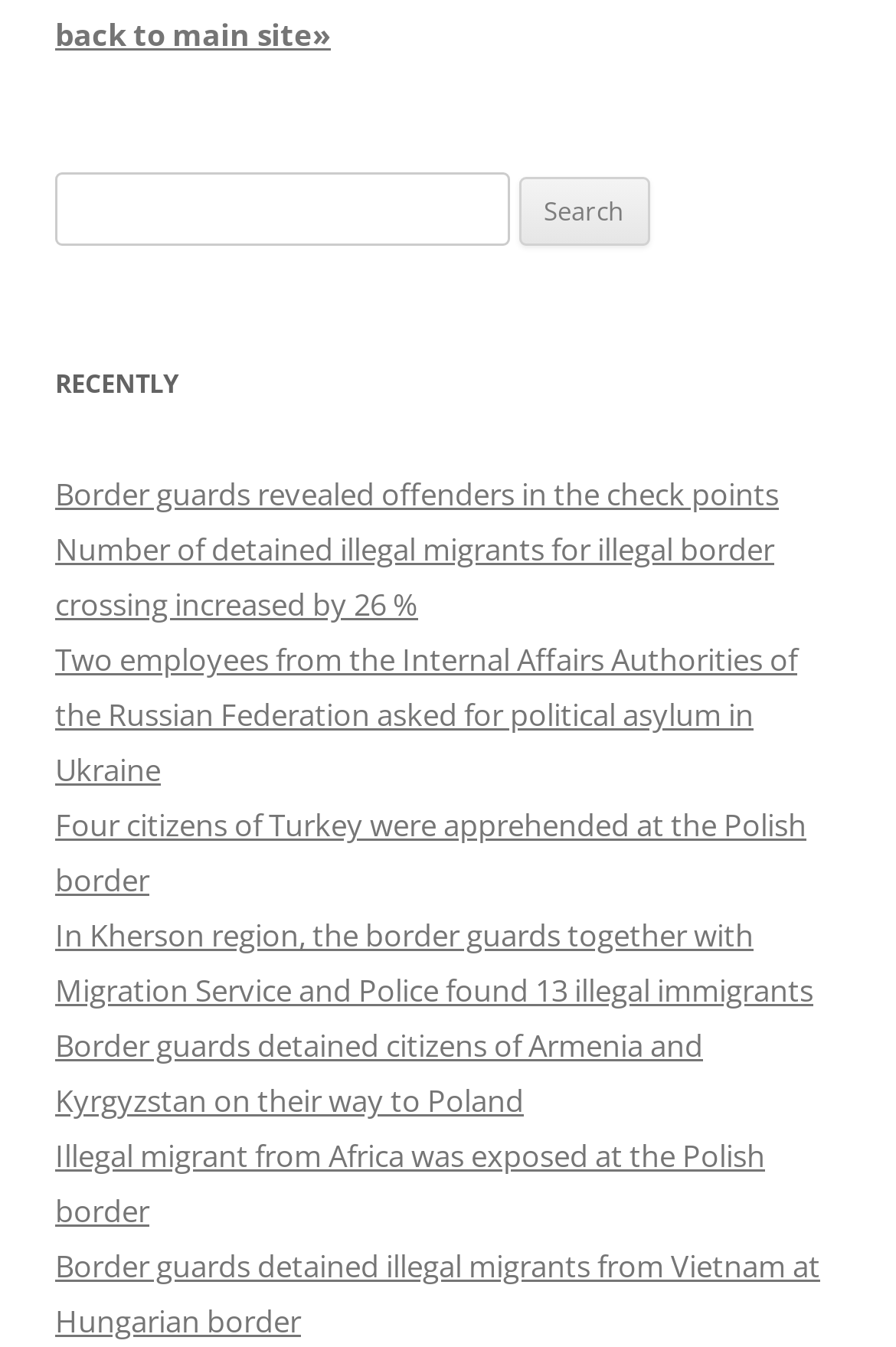What is the purpose of the search bar?
Based on the image, give a one-word or short phrase answer.

To search for news